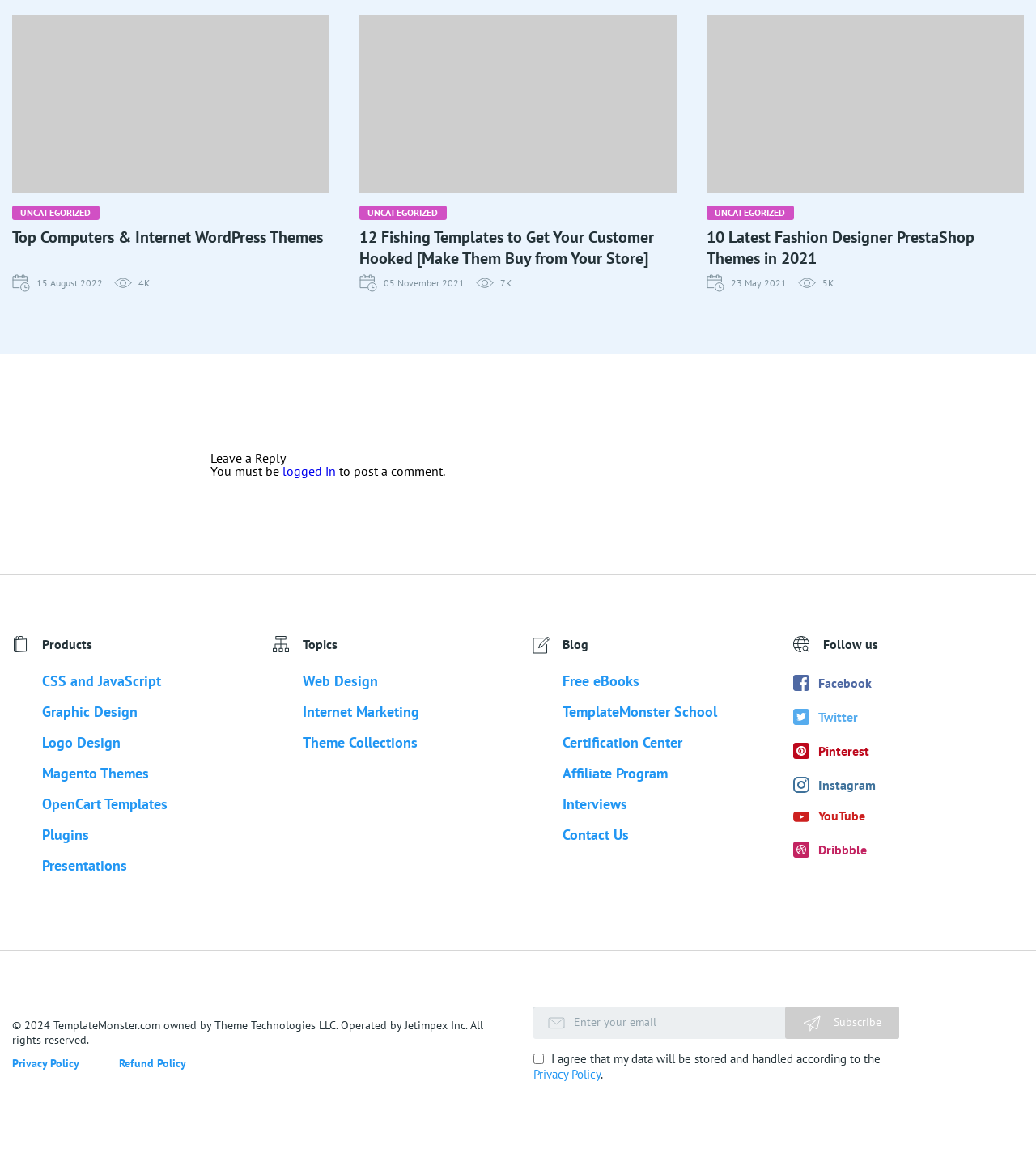Determine the bounding box coordinates of the clickable area required to perform the following instruction: "Click on the ABOUT link". The coordinates should be represented as four float numbers between 0 and 1: [left, top, right, bottom].

None